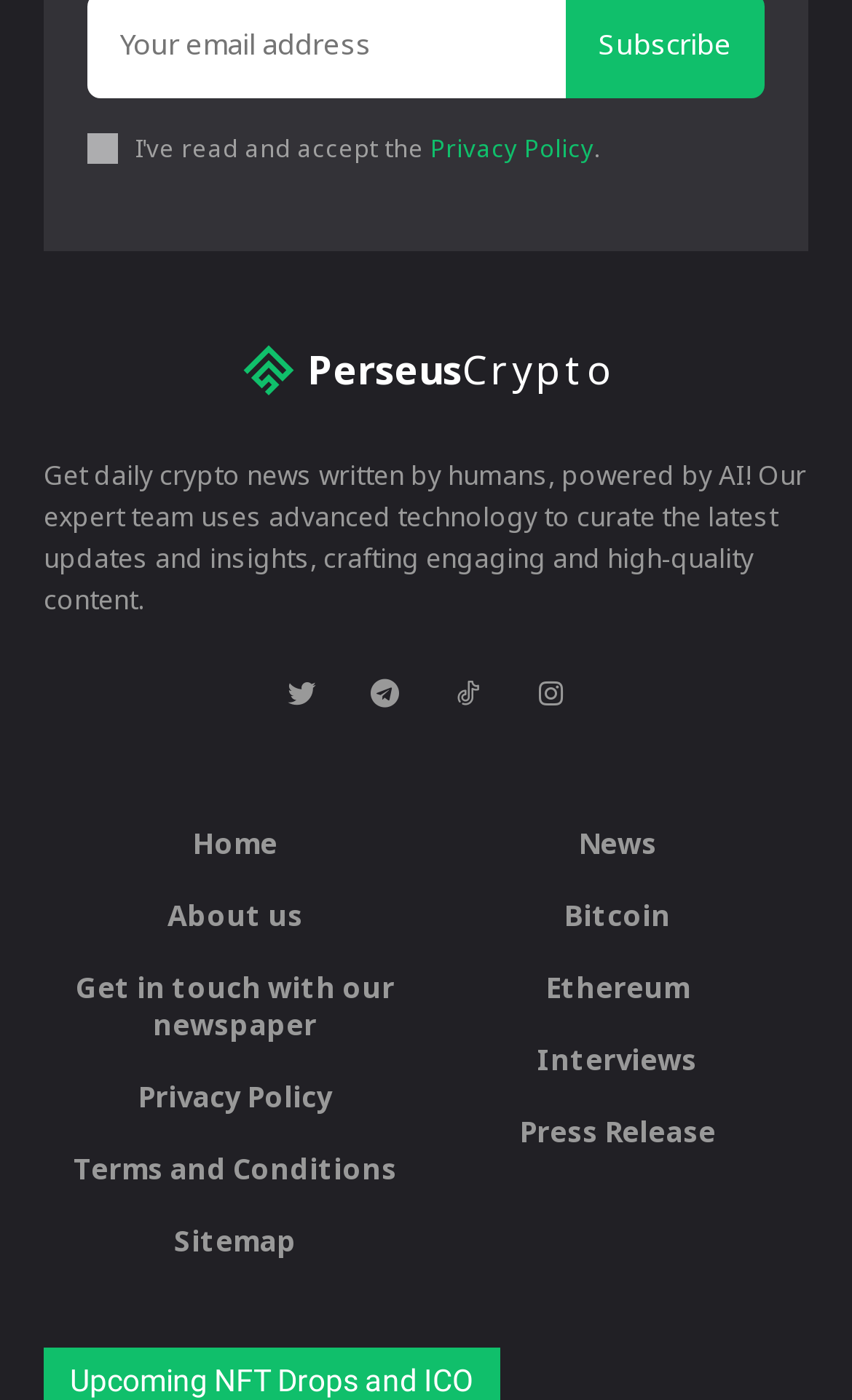Find the bounding box coordinates of the clickable area required to complete the following action: "Click on the Perseus Crypto logo".

[0.278, 0.241, 0.35, 0.285]